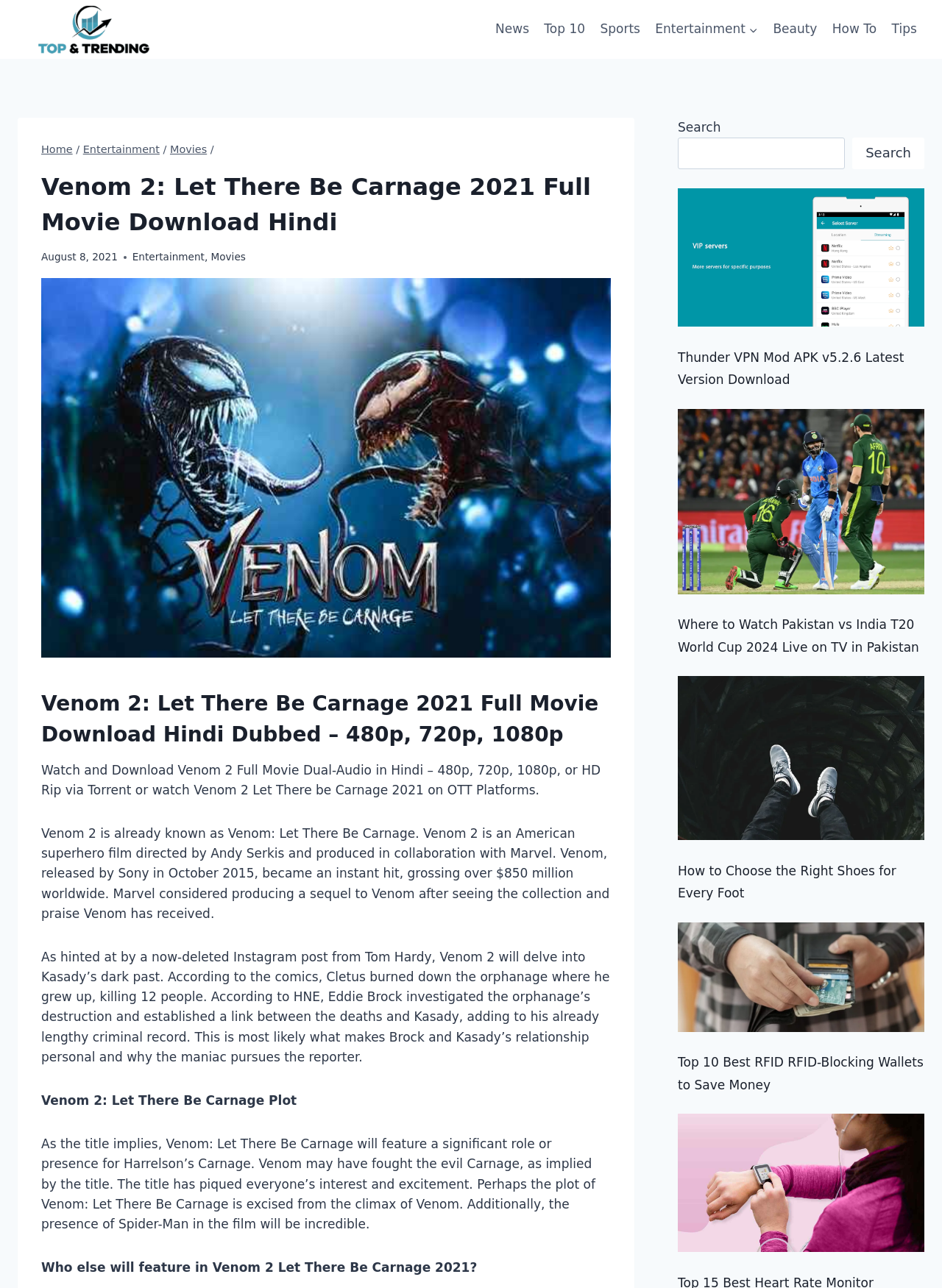Pinpoint the bounding box coordinates for the area that should be clicked to perform the following instruction: "Click on the 'Entertainment' link".

[0.688, 0.009, 0.813, 0.036]